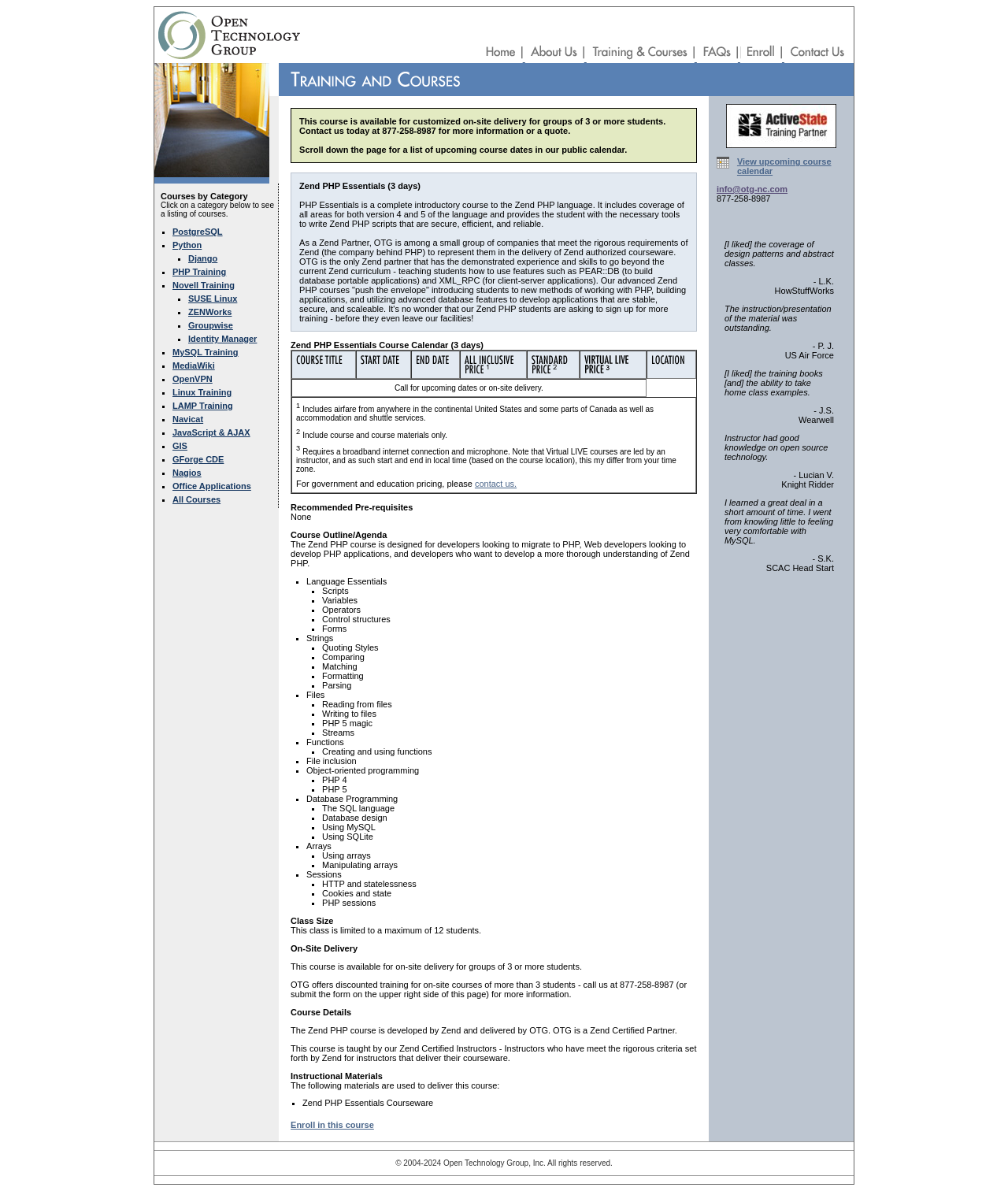Use a single word or phrase to answer this question: 
What is the purpose of the Zend PHP Essentials course?

To write secure, efficient, and reliable PHP scripts